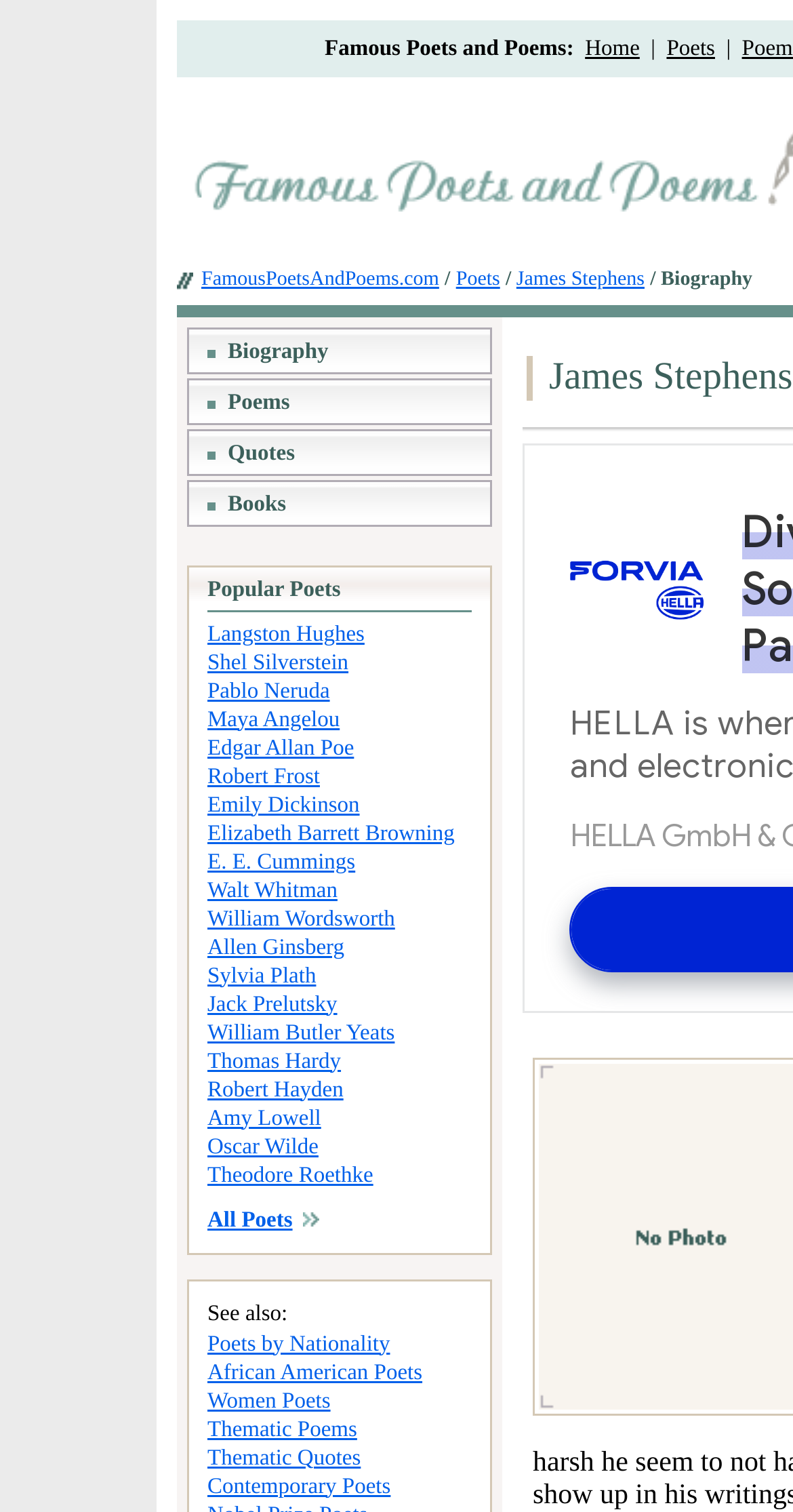Analyze and describe the webpage in a detailed narrative.

The webpage is about James Stephens' biography. At the top, there are two links, "Home" and "Poets", aligned horizontally. Below them, there is a table with two columns. The left column contains an image, and the right column has a heading "FamousPoetsAndPoems.com / Poets / James Stephens / Biography" with links to "FamousPoetsAndPoems.com", "Poets", and "James Stephens".

Below this table, there are four sections, each with a heading and an image on the left, and a link on the right. The headings are "Biography", "Poems", "Quotes", and "Books", respectively. Each section has a similar layout, with the image and link aligned horizontally.

Further down, there is a table with a single column, containing a list of popular poets. The list includes Langston Hughes, Shel Silverstein, Pablo Neruda, Maya Angelou, Edgar Allan Poe, Robert Frost, Emily Dickinson, Elizabeth Barrett Browning, E. E. Cummings, Walt Whitman, William Wordsworth, Allen Ginsberg, Sylvia Plath, Jack Prelutsky, William Butler Yeats, Thomas Hardy, Robert Hayden, and Amy Lowell. Each poet's name is a link, and there are small images scattered throughout the list.